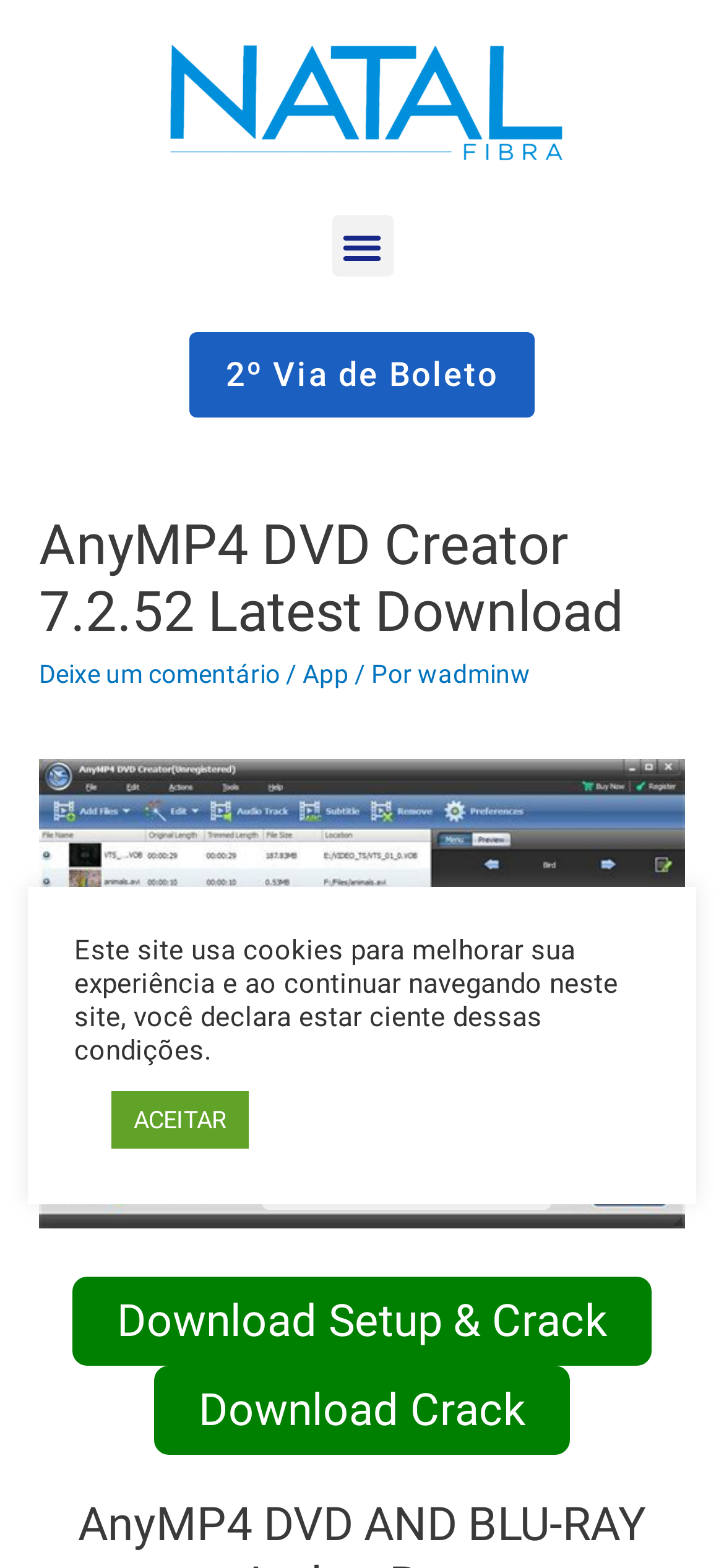Determine the bounding box coordinates for the HTML element described here: "ACEITAR".

[0.154, 0.696, 0.344, 0.733]